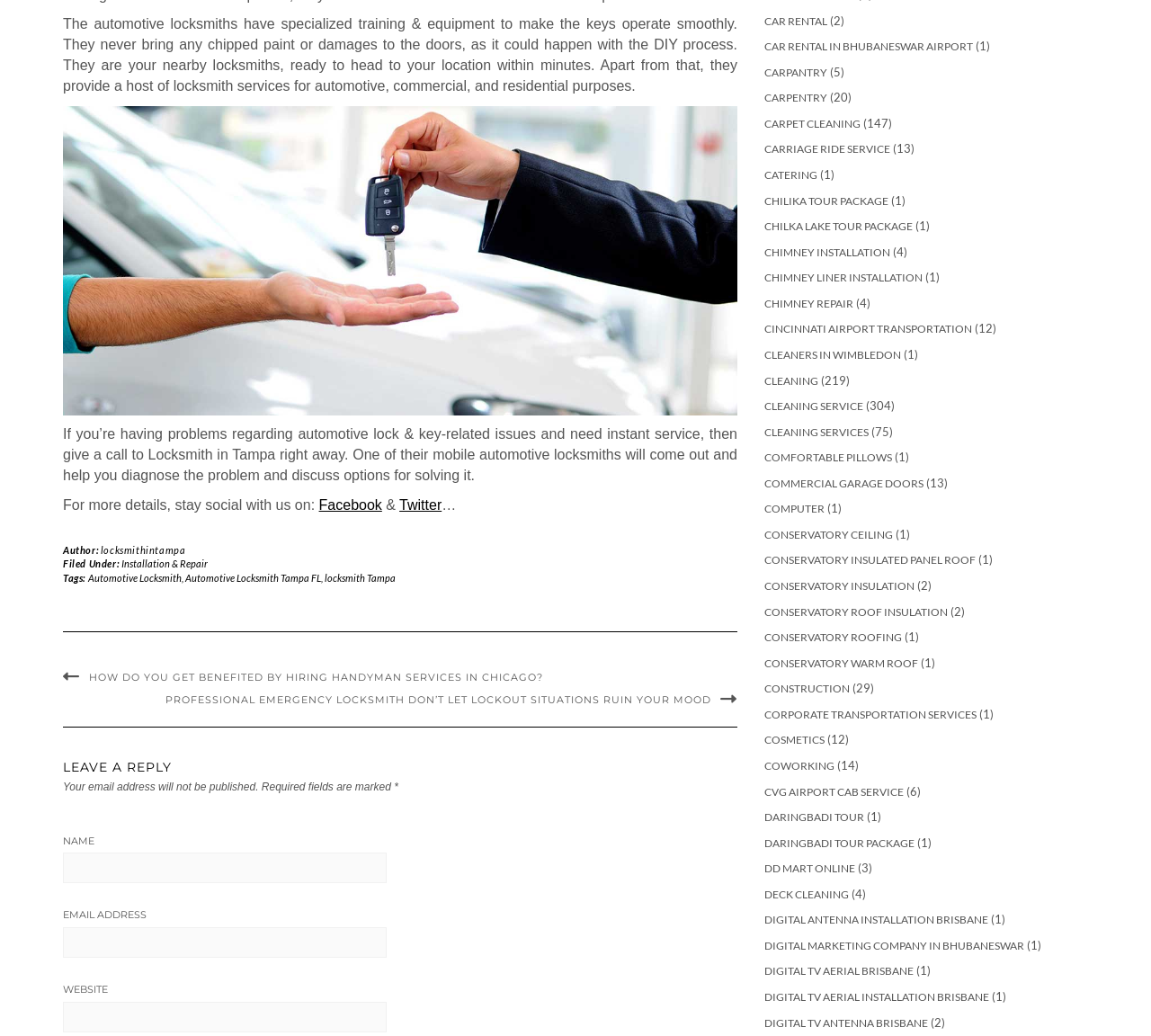From the webpage screenshot, identify the region described by Insights & Projects. Provide the bounding box coordinates as (top-left x, top-left y, bottom-right x, bottom-right y), with each value being a floating point number between 0 and 1.

None